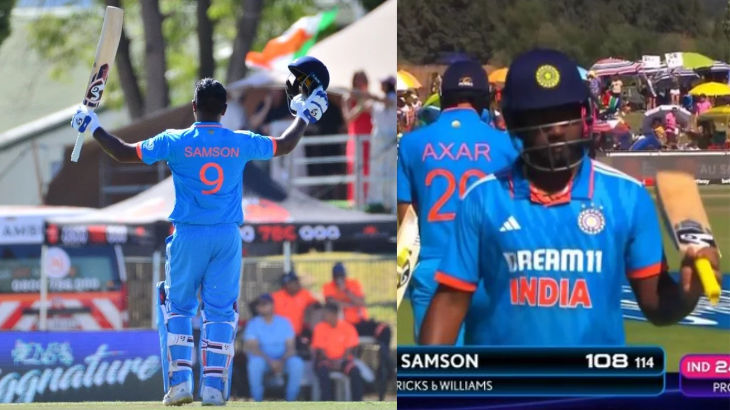How many runs did Sanju Samson score?
Refer to the image and offer an in-depth and detailed answer to the question.

The number of runs scored by Sanju Samson can be determined by looking at the right side of the image, where a close-up shot displays Samson walking off the field, and his score is illuminated on the screen, indicating he scored 108 runs off 114 balls.